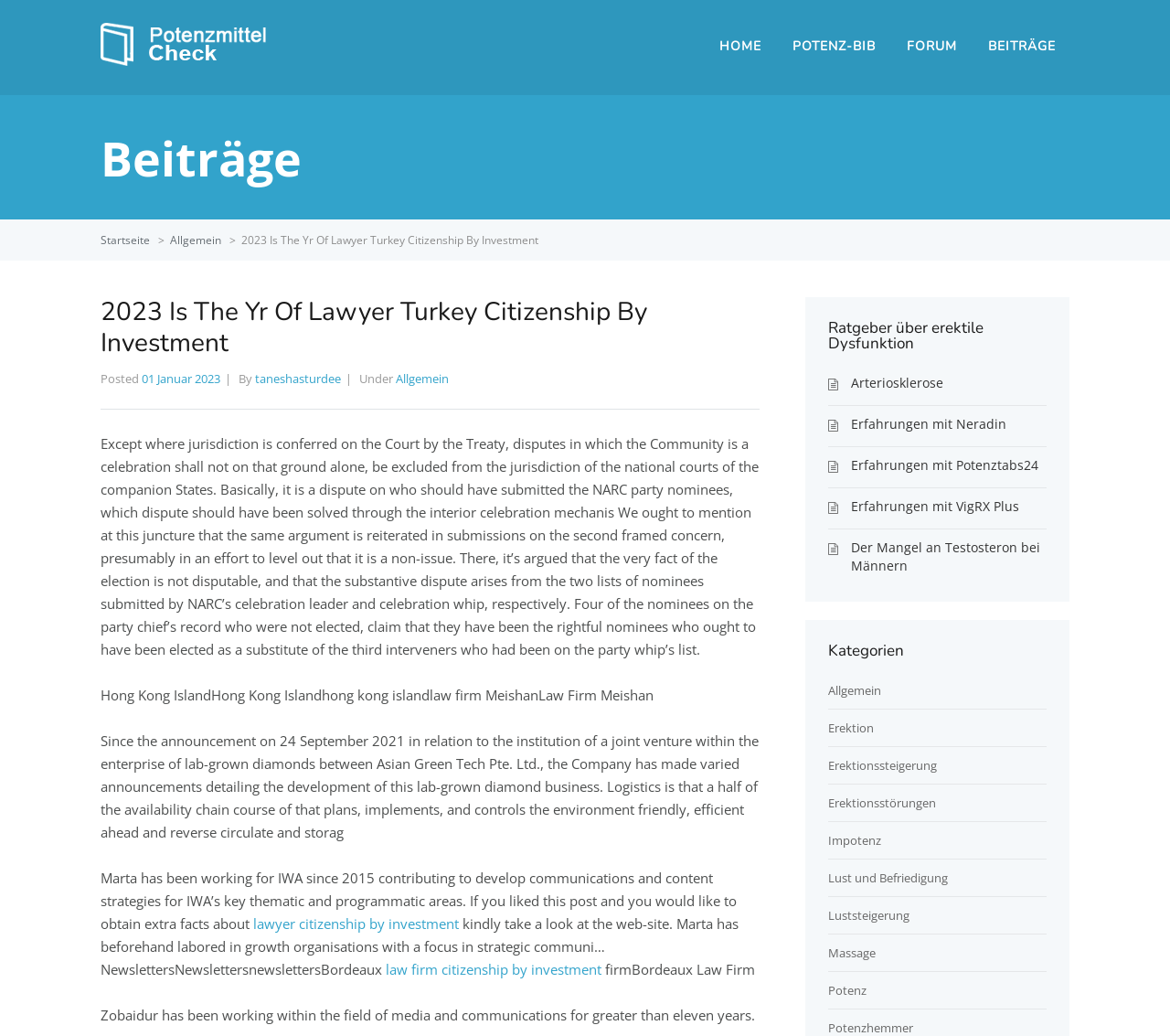Look at the image and answer the question in detail:
Who is the author of the article?

I found the answer by examining the link element with the text 'taneshasturdee' which appears to be the author of the article, as it is mentioned alongside the publication date and other metadata.